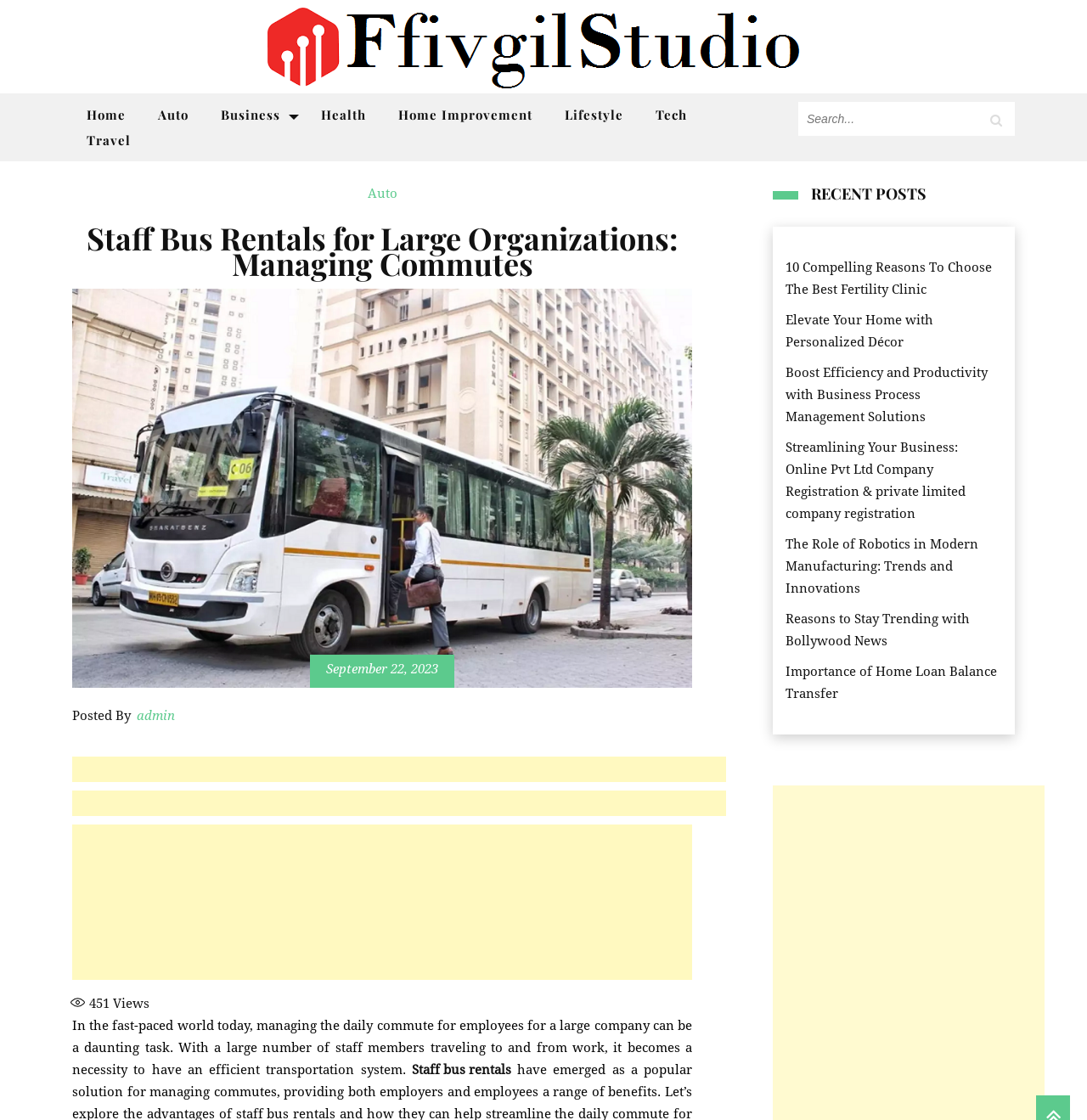Please identify the bounding box coordinates of the area I need to click to accomplish the following instruction: "Search for something".

[0.734, 0.091, 0.902, 0.121]